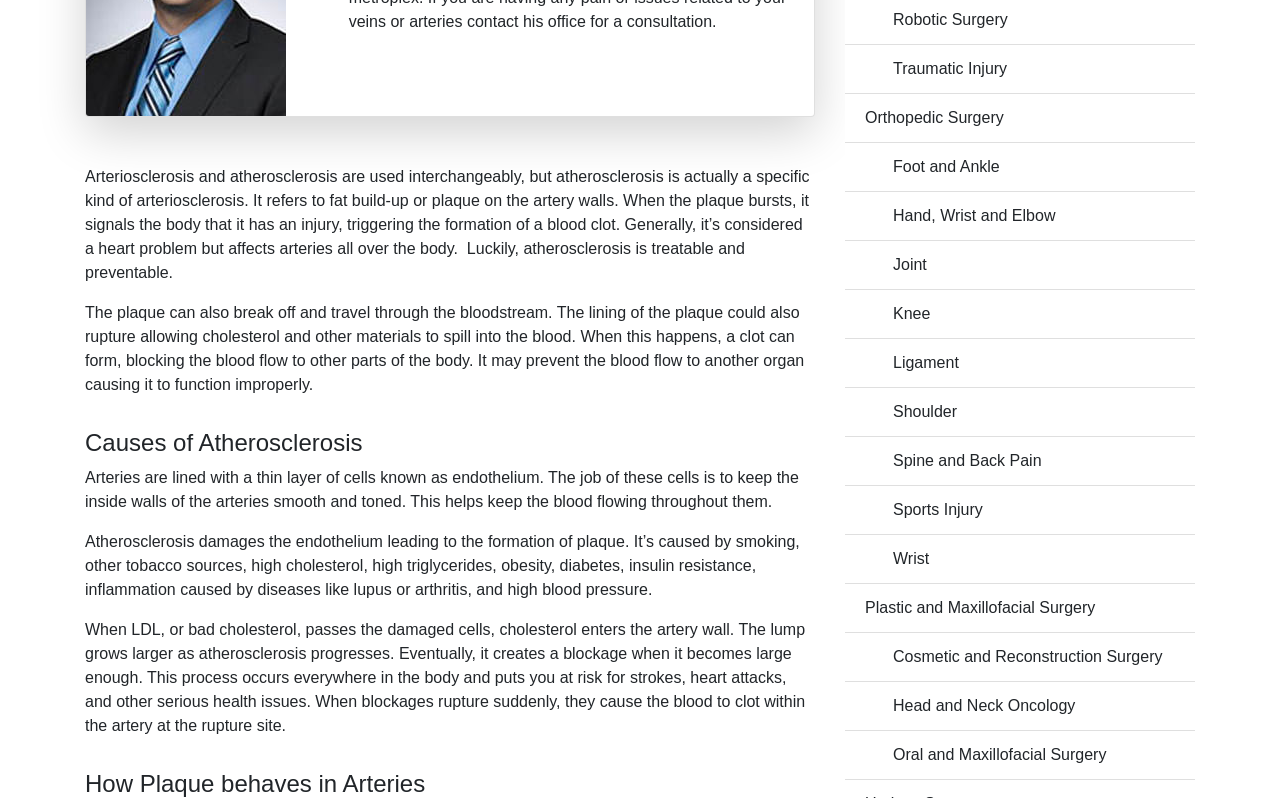Using the element description Shoulder, predict the bounding box coordinates for the UI element. Provide the coordinates in (top-left x, top-left y, bottom-right x, bottom-right y) format with values ranging from 0 to 1.

[0.66, 0.486, 0.934, 0.548]